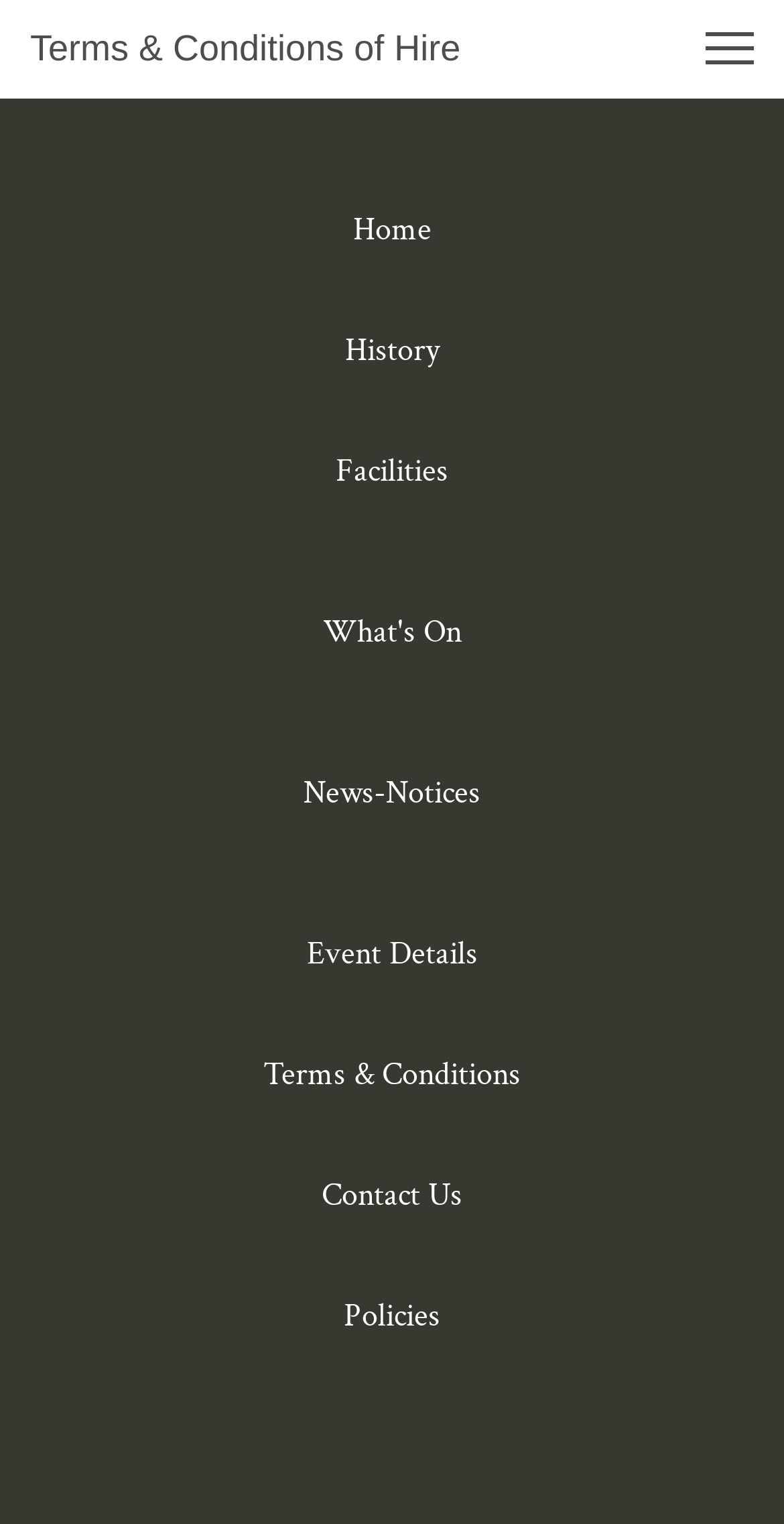Is there a link to 'Event Details'?
From the screenshot, supply a one-word or short-phrase answer.

Yes